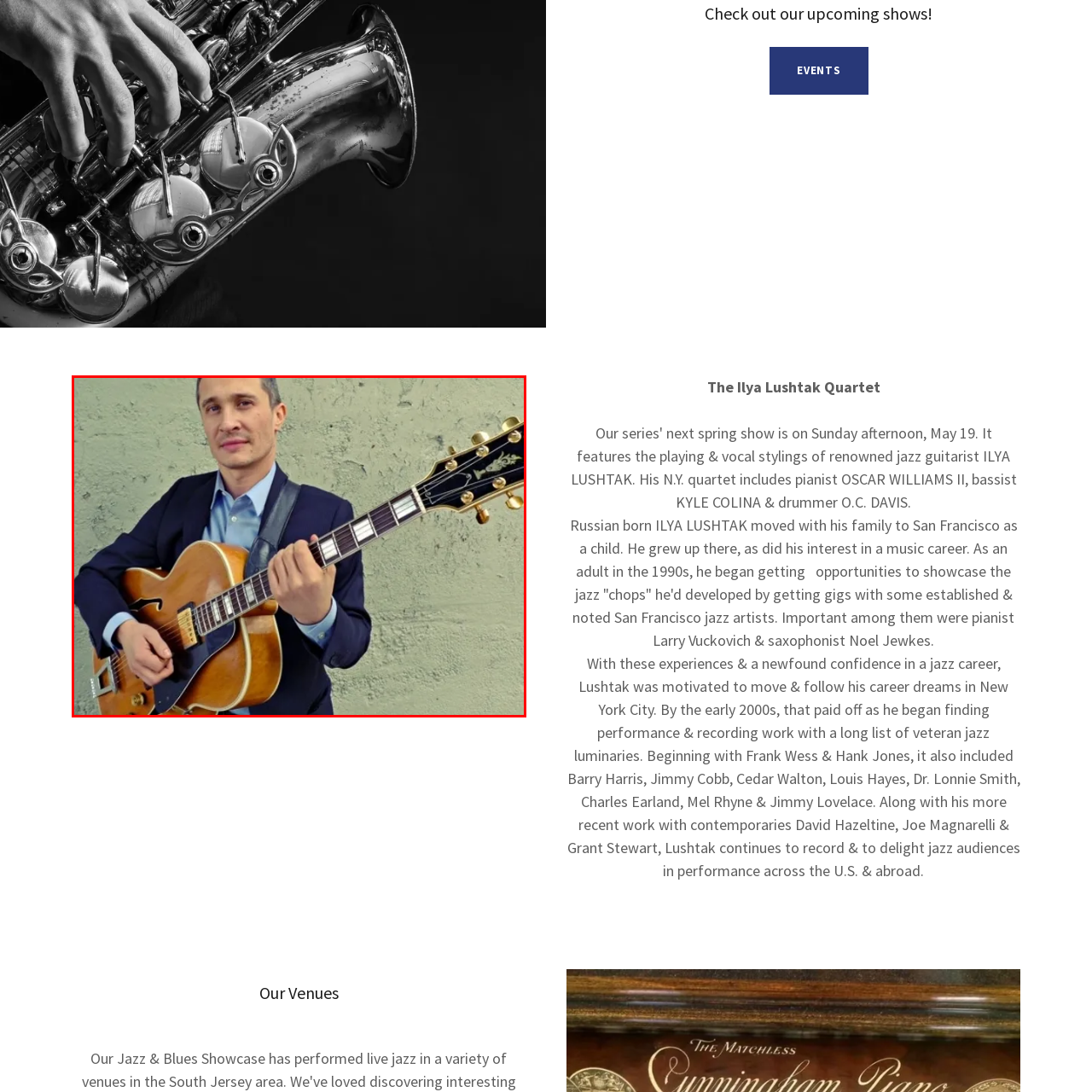Observe the content inside the red rectangle and respond to the question with one word or phrase: 
What is the background of the image?

a muted, textured wall